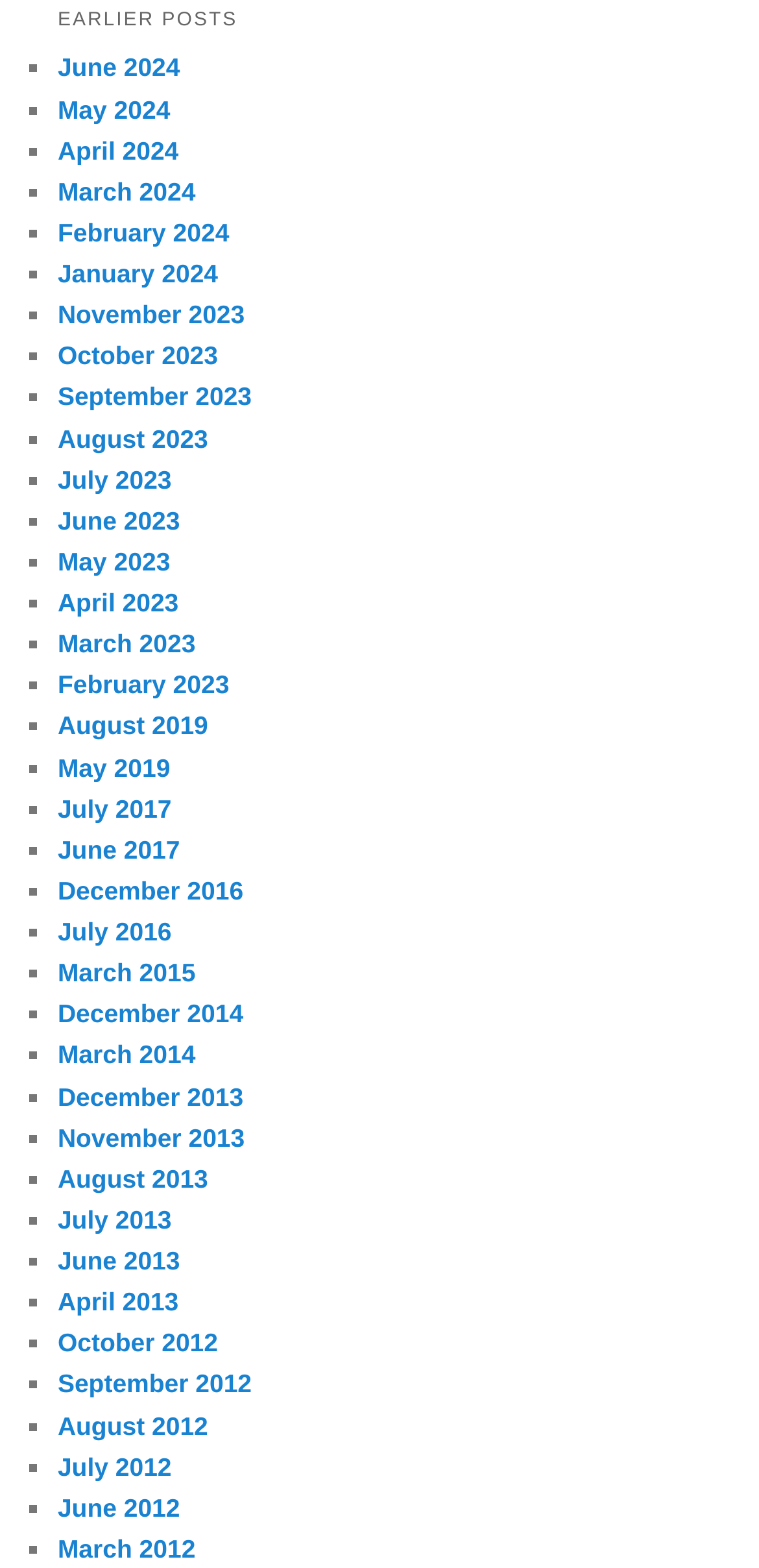Specify the bounding box coordinates of the region I need to click to perform the following instruction: "Open December 2014". The coordinates must be four float numbers in the range of 0 to 1, i.e., [left, top, right, bottom].

[0.076, 0.637, 0.321, 0.656]